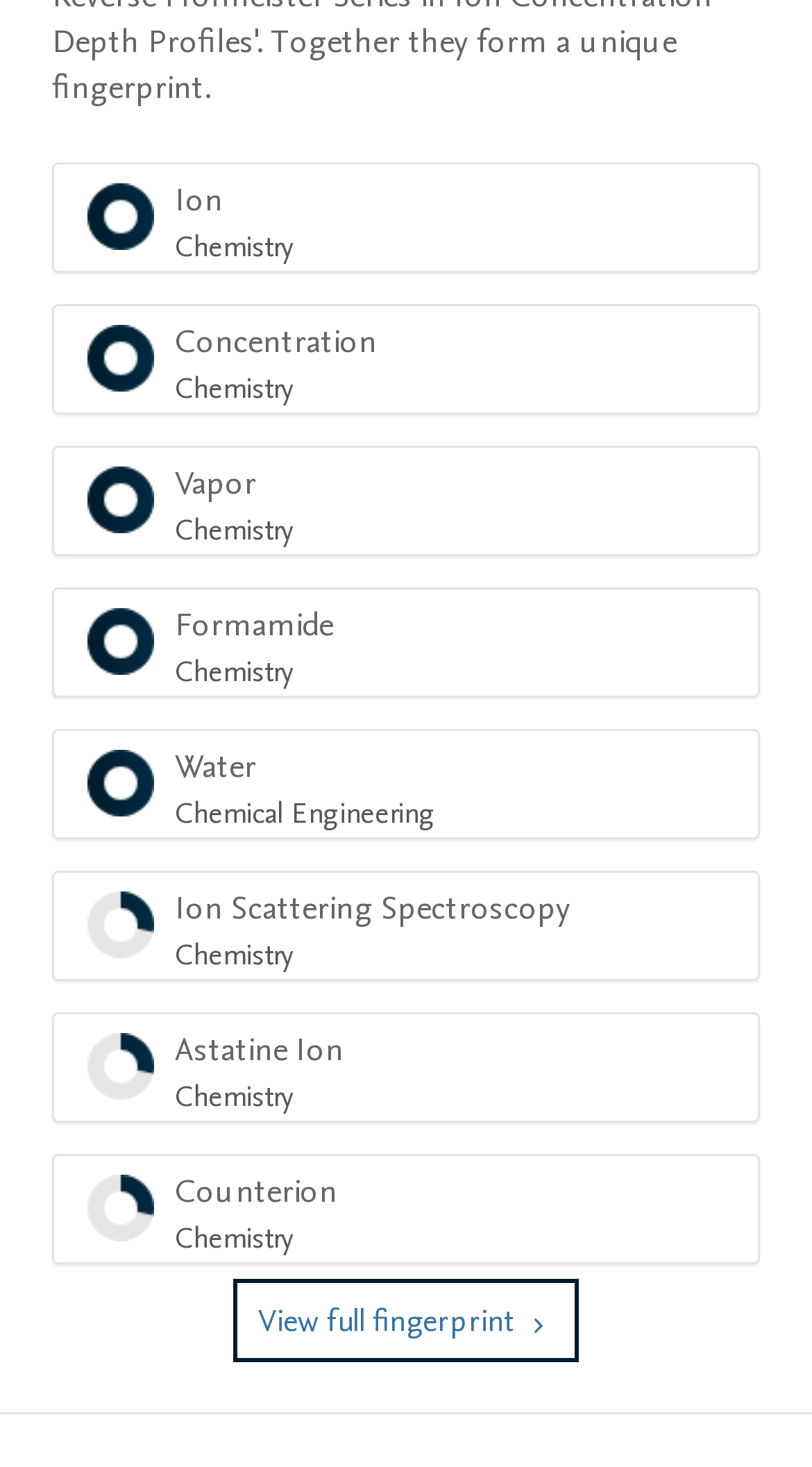Using the element description: "Astatine Ion Chemistry 28%", determine the bounding box coordinates. The coordinates should be in the format [left, top, right, bottom], with values between 0 and 1.

[0.064, 0.69, 0.936, 0.765]